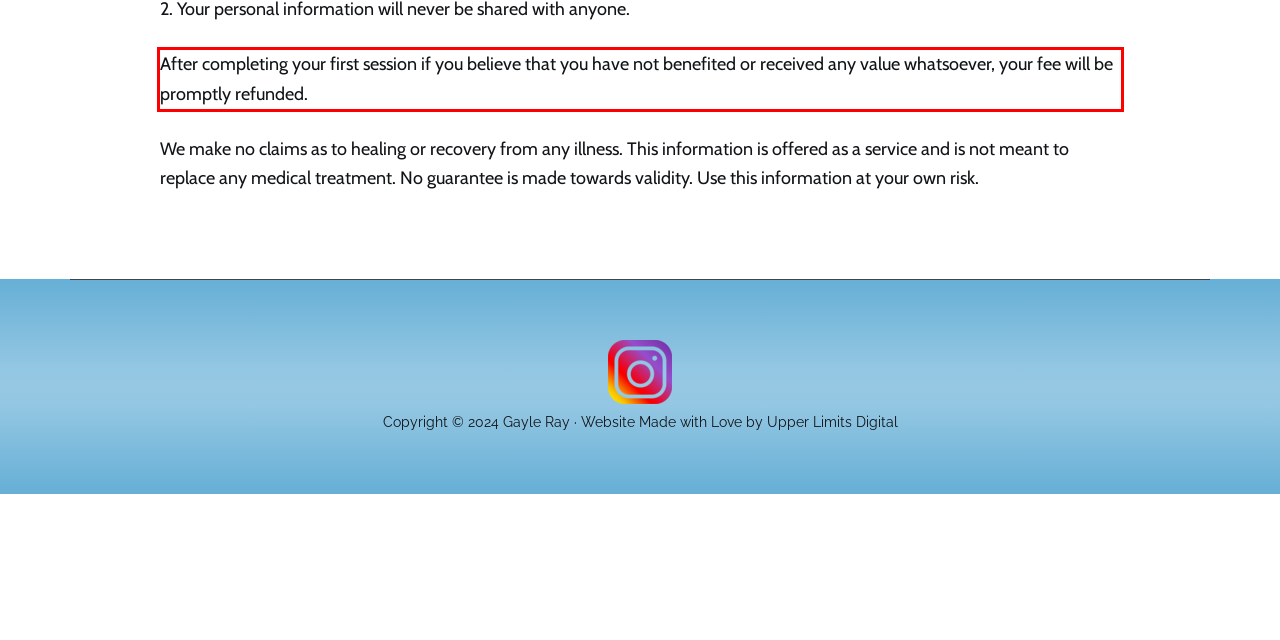There is a screenshot of a webpage with a red bounding box around a UI element. Please use OCR to extract the text within the red bounding box.

After completing your first session if you believe that you have not benefited or received any value whatsoever, your fee will be promptly refunded.